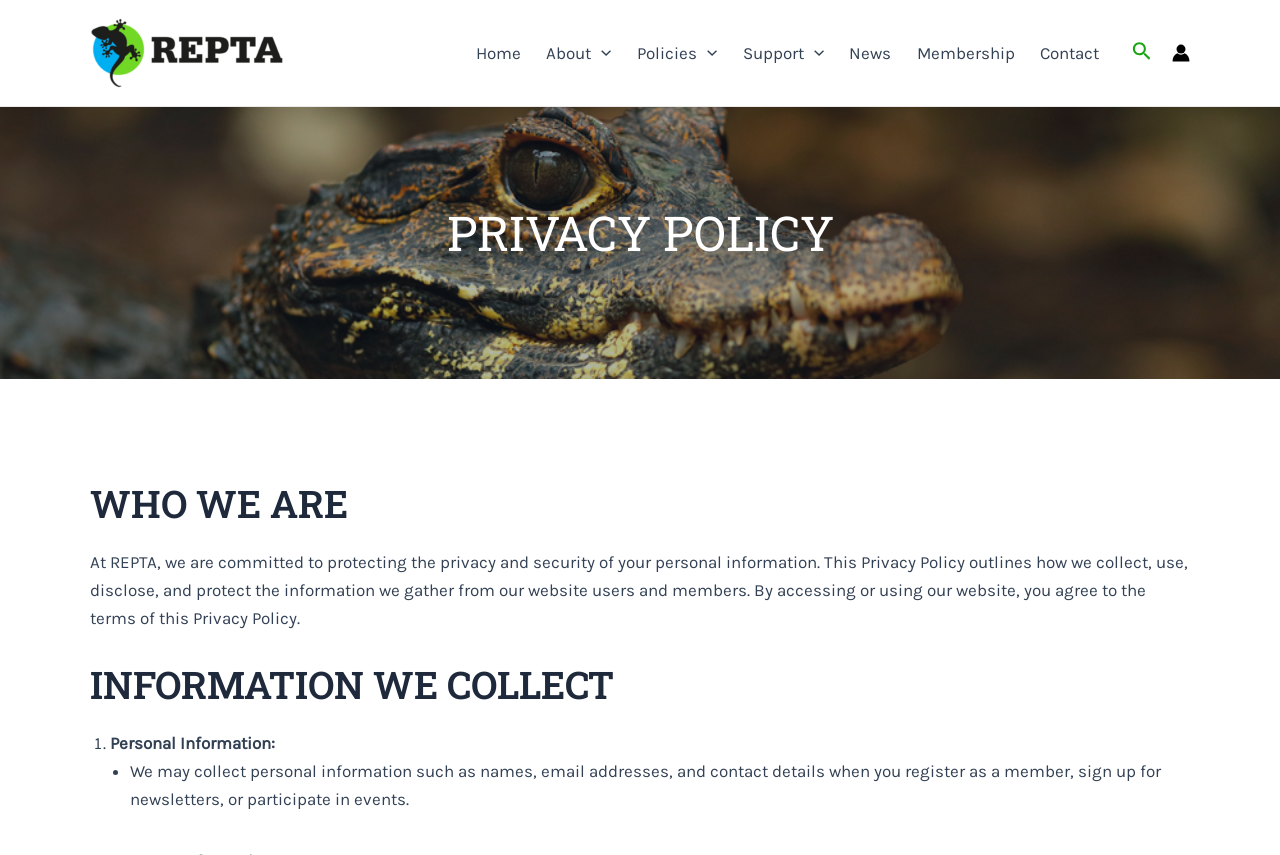What type of information is collected by the organization?
Based on the image, provide your answer in one word or phrase.

Personal Information